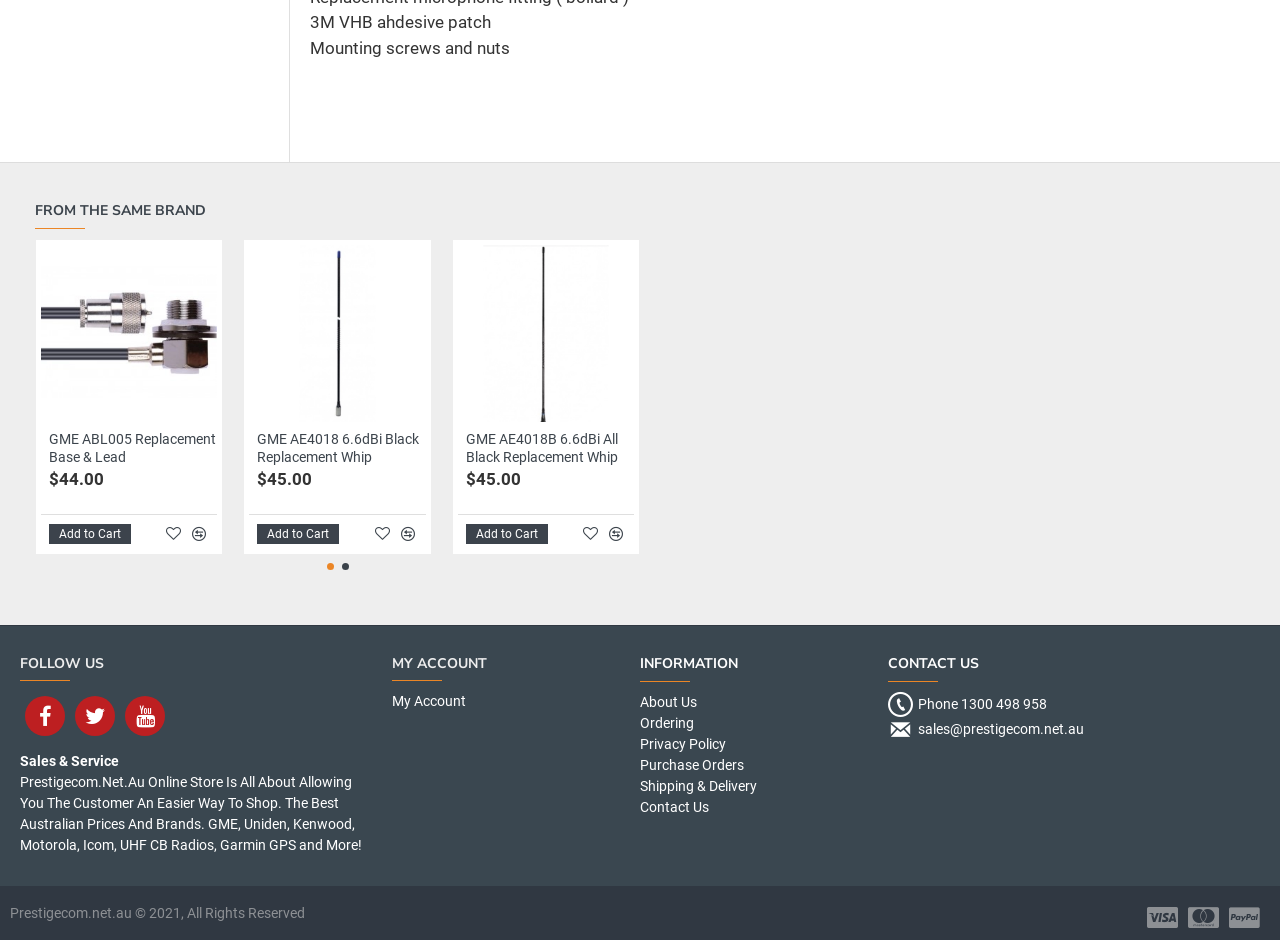Please give a succinct answer using a single word or phrase:
What is the brand of the products listed?

GME